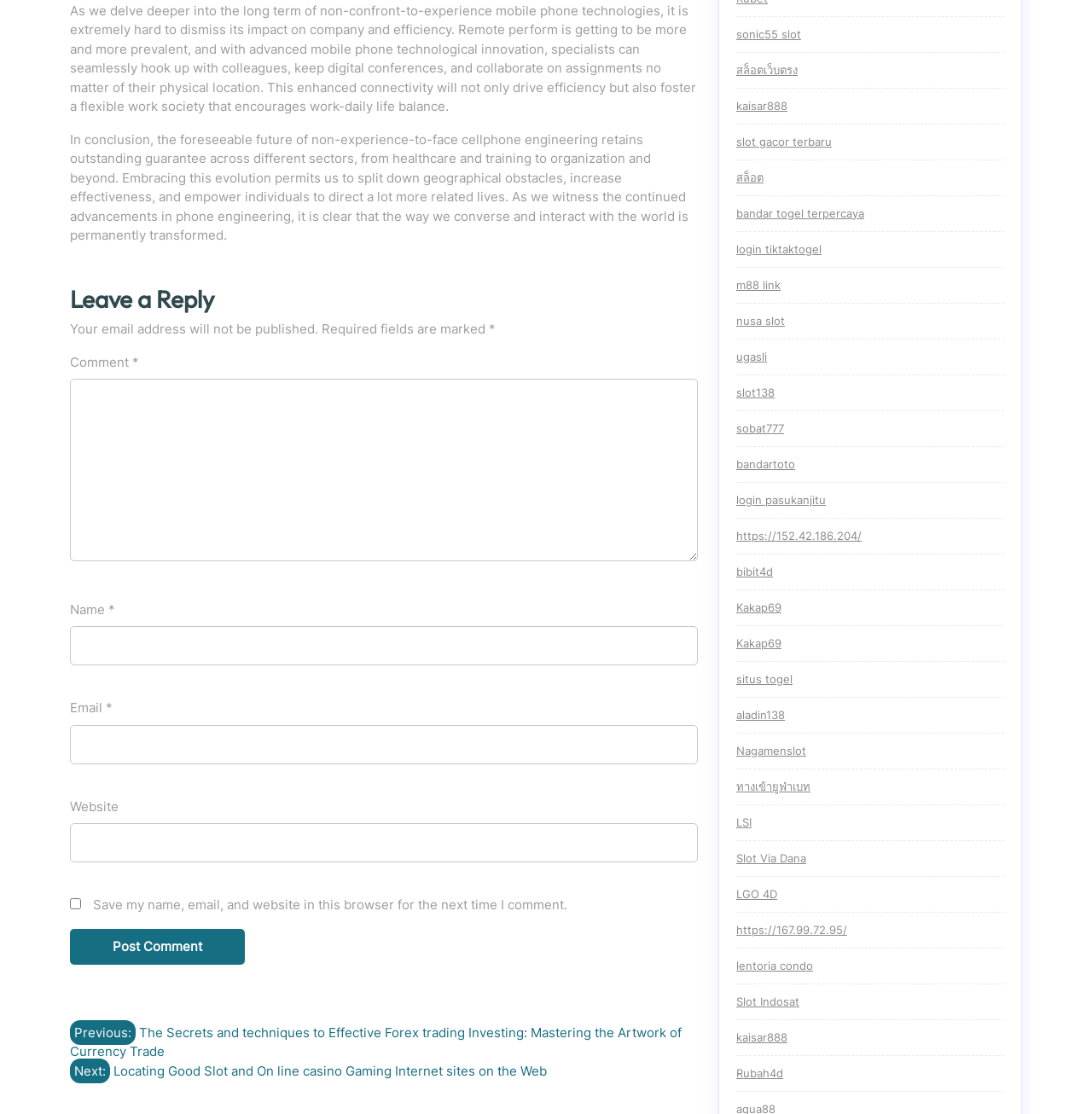Identify the bounding box coordinates necessary to click and complete the given instruction: "Enter your name".

[0.064, 0.562, 0.639, 0.597]